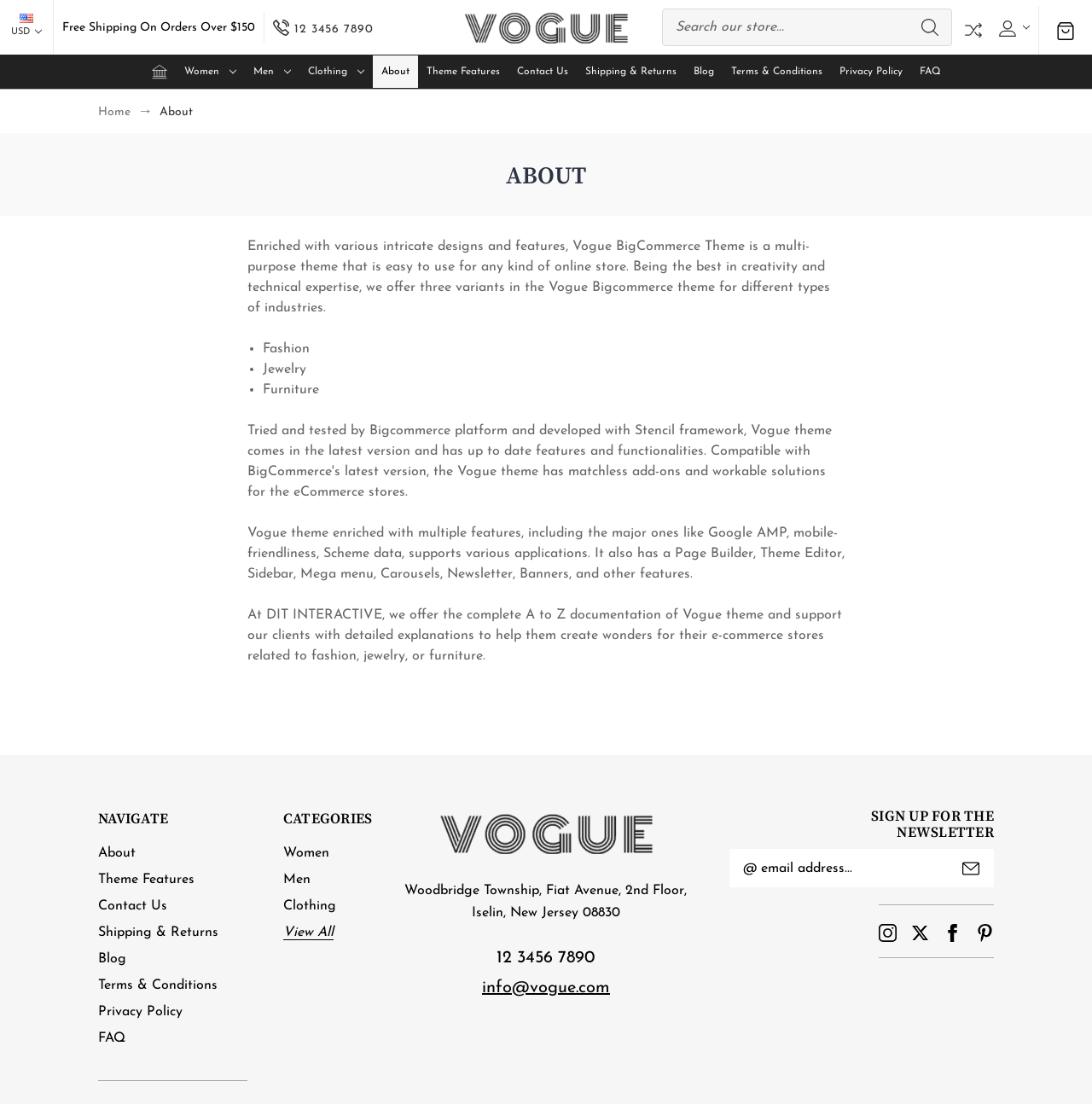Based on the element description: "Contact Us", identify the bounding box coordinates for this UI element. The coordinates must be four float numbers between 0 and 1, listed as [left, top, right, bottom].

[0.09, 0.814, 0.153, 0.827]